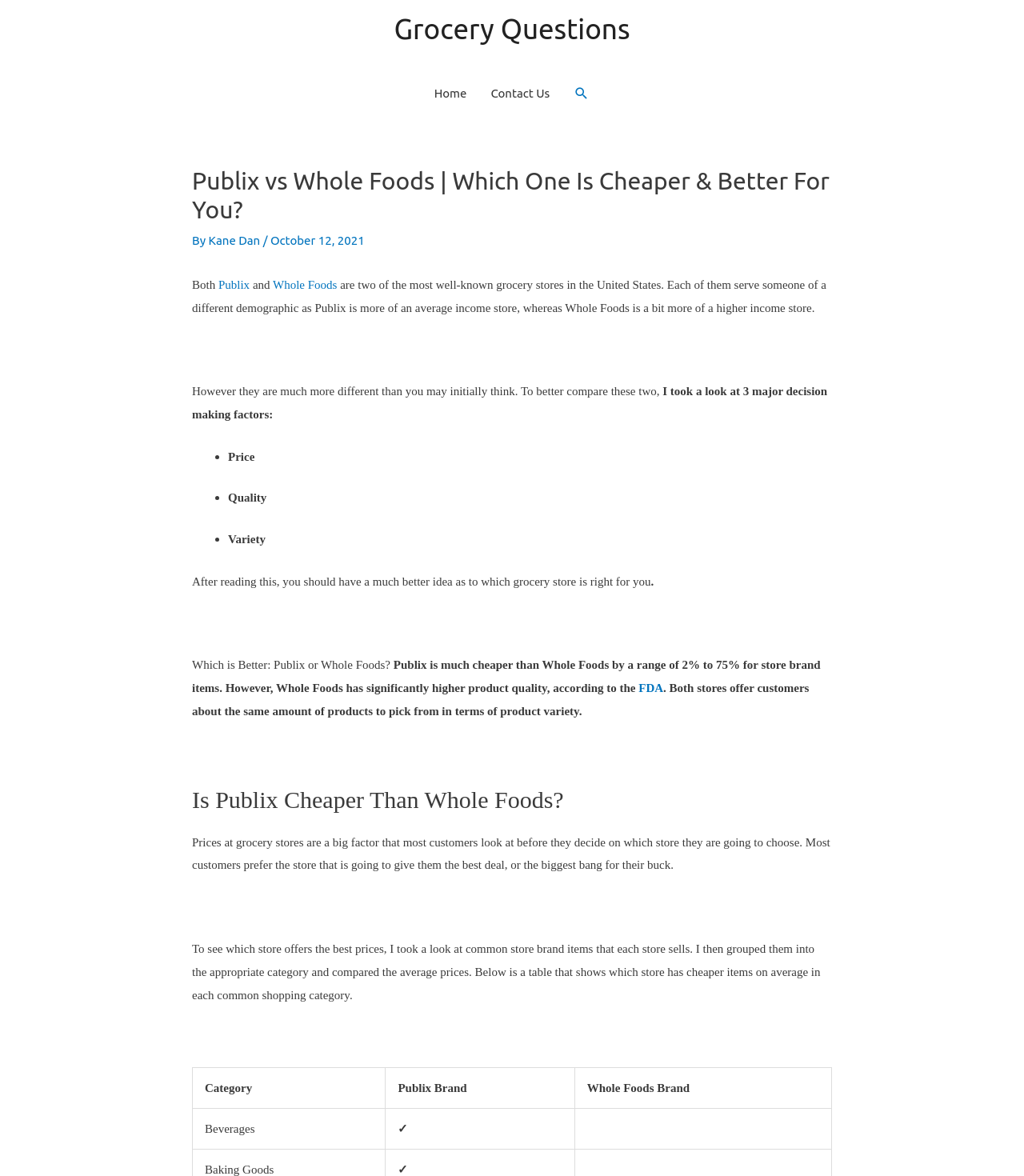What are the two grocery stores being compared?
Using the image as a reference, give a one-word or short phrase answer.

Publix and Whole Foods